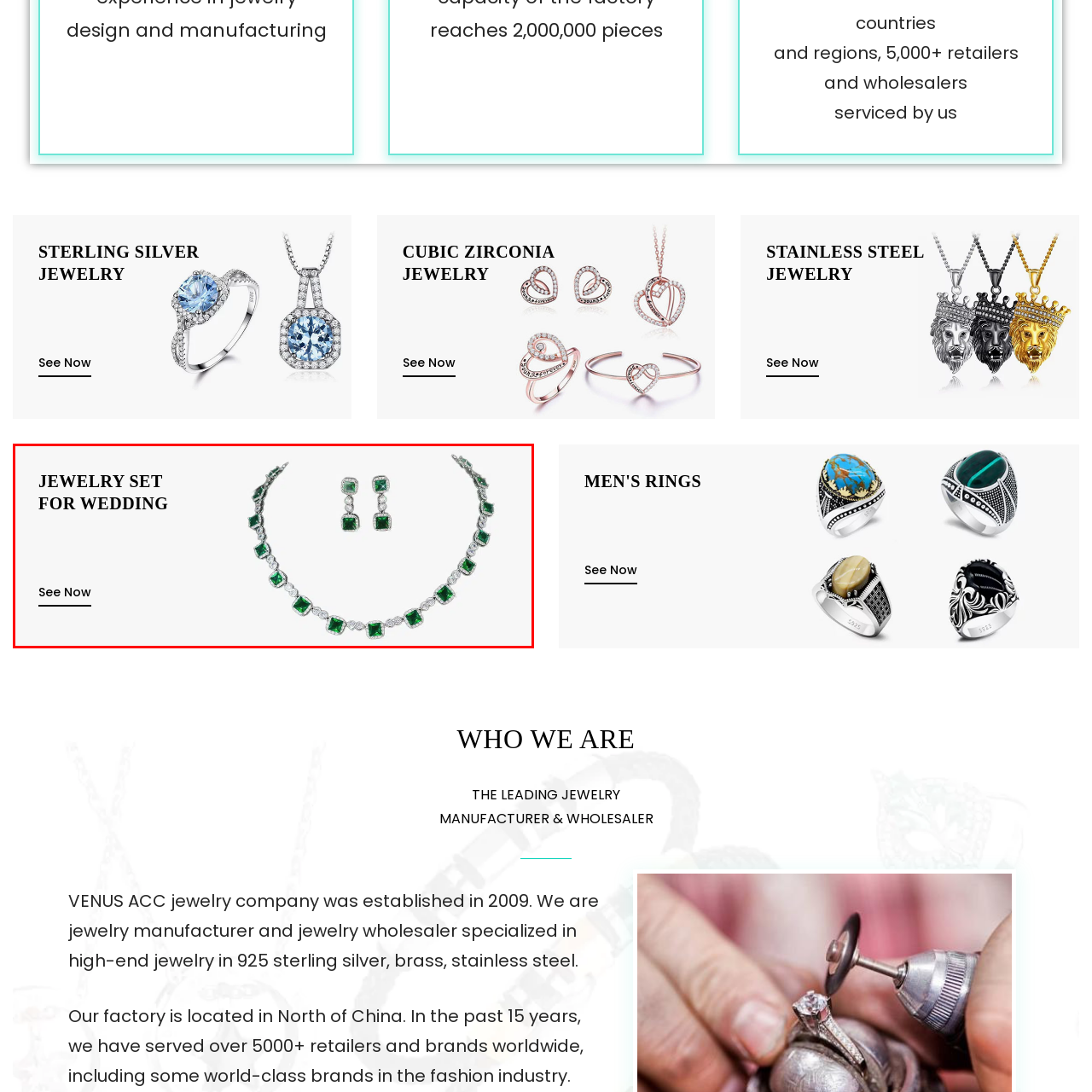Inspect the section within the red border, What is the material used for the accents? Provide a one-word or one-phrase answer.

silver